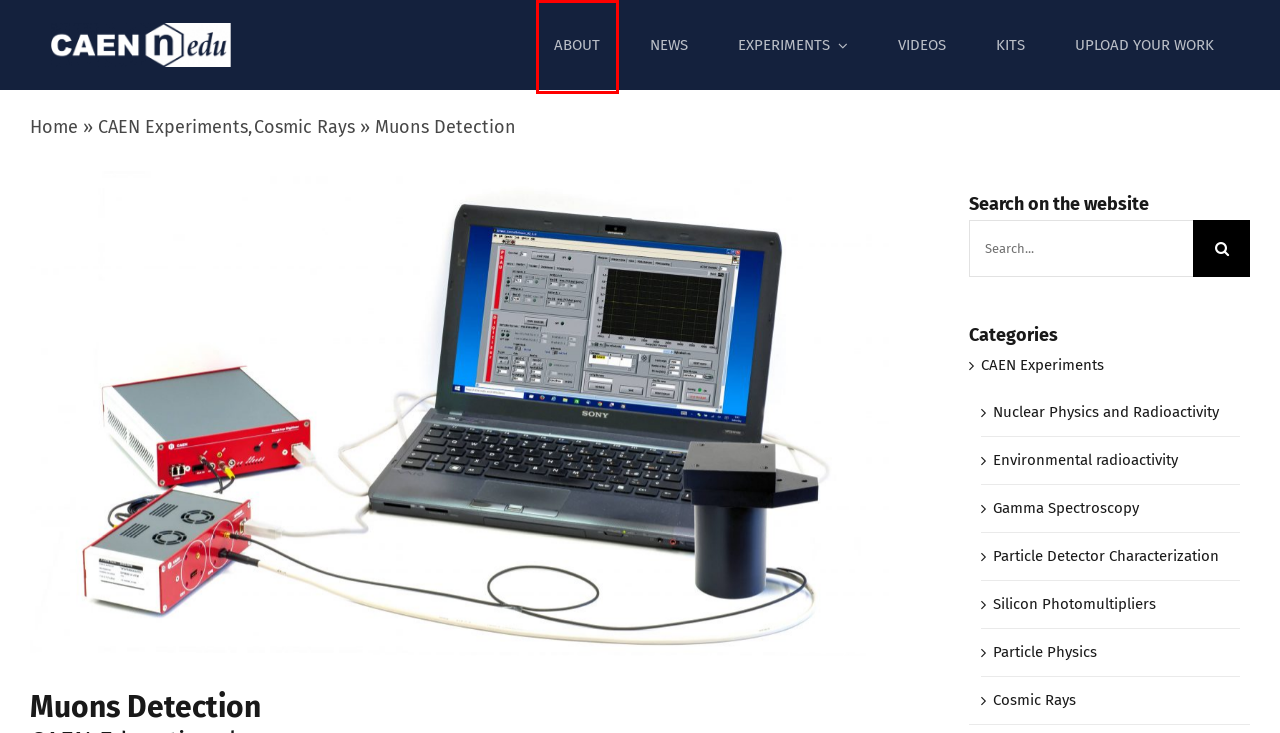Provided is a screenshot of a webpage with a red bounding box around an element. Select the most accurate webpage description for the page that appears after clicking the highlighted element. Here are the candidates:
A. Videos - CAEN Educational
B. Particle Detector Characterization Archives - CAEN Educational
C. Environmental radioactivity Archives - CAEN Educational
D. Silicon Photomultipliers Archives - CAEN Educational
E. Particle Physics Archives - CAEN Educational
F. Educational kits - CAEN Educational
G. Gamma Spectroscopy Archives - CAEN Educational
H. About - CAEN Educational

H